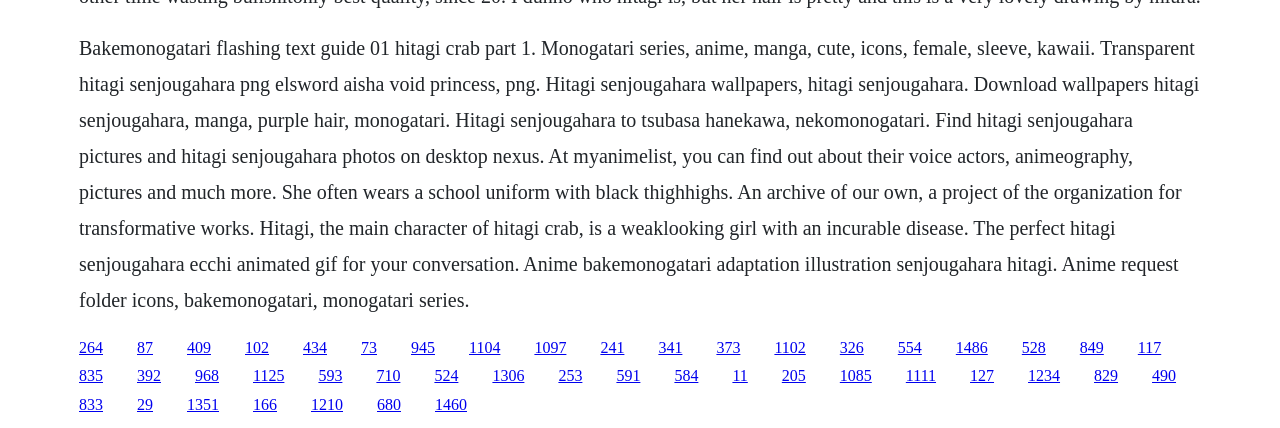Determine the bounding box coordinates for the region that must be clicked to execute the following instruction: "Click the link to view Hitagi Senjougahara wallpapers".

[0.062, 0.791, 0.08, 0.831]